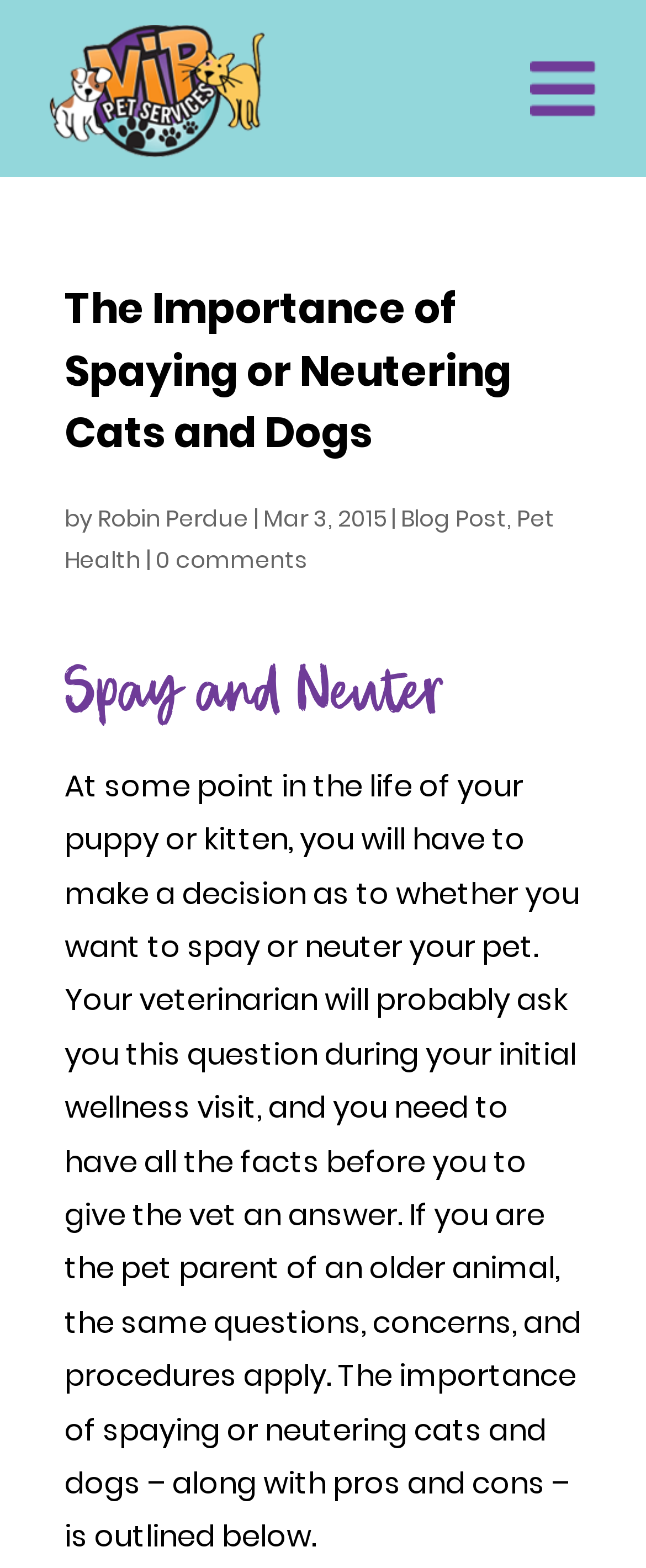Based on the element description: "Robin Perdue", identify the UI element and provide its bounding box coordinates. Use four float numbers between 0 and 1, [left, top, right, bottom].

[0.151, 0.319, 0.385, 0.341]